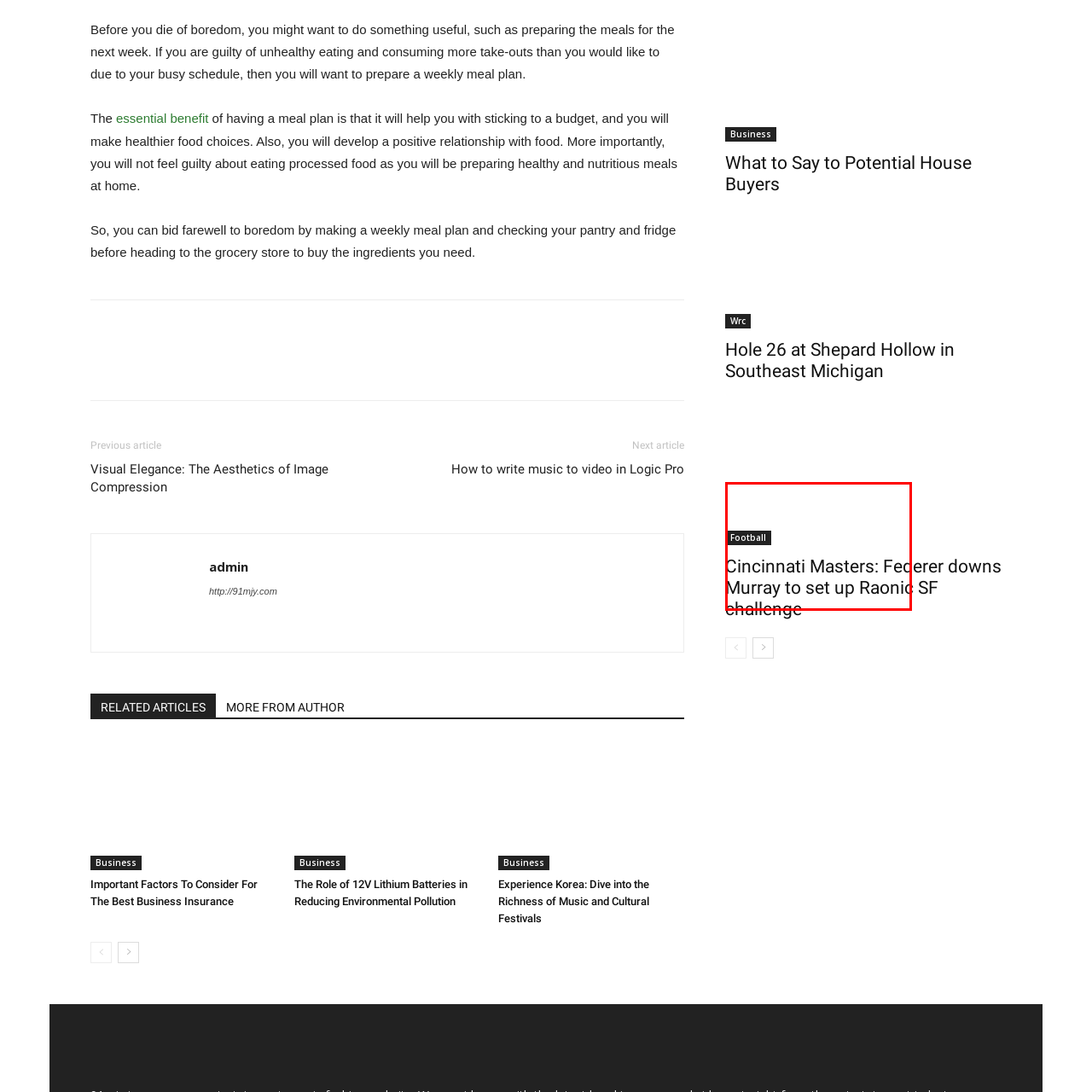Create a thorough description of the image portion outlined in red.

The image presents a caption for an article titled "Cincinnati Masters: Federer downs Murray to set up Raonic SF challenge," highlighting a significant match outcome at the Cincinnati Masters tennis tournament. The accompanying label "Football" suggests a categorization of content, indicating a possible connection or section related to football, within the broader context of sports coverage. This juxtaposition of tennis and football hints at a diverse array of sporting events being covered, likely appealing to a wide audience of sports enthusiasts.